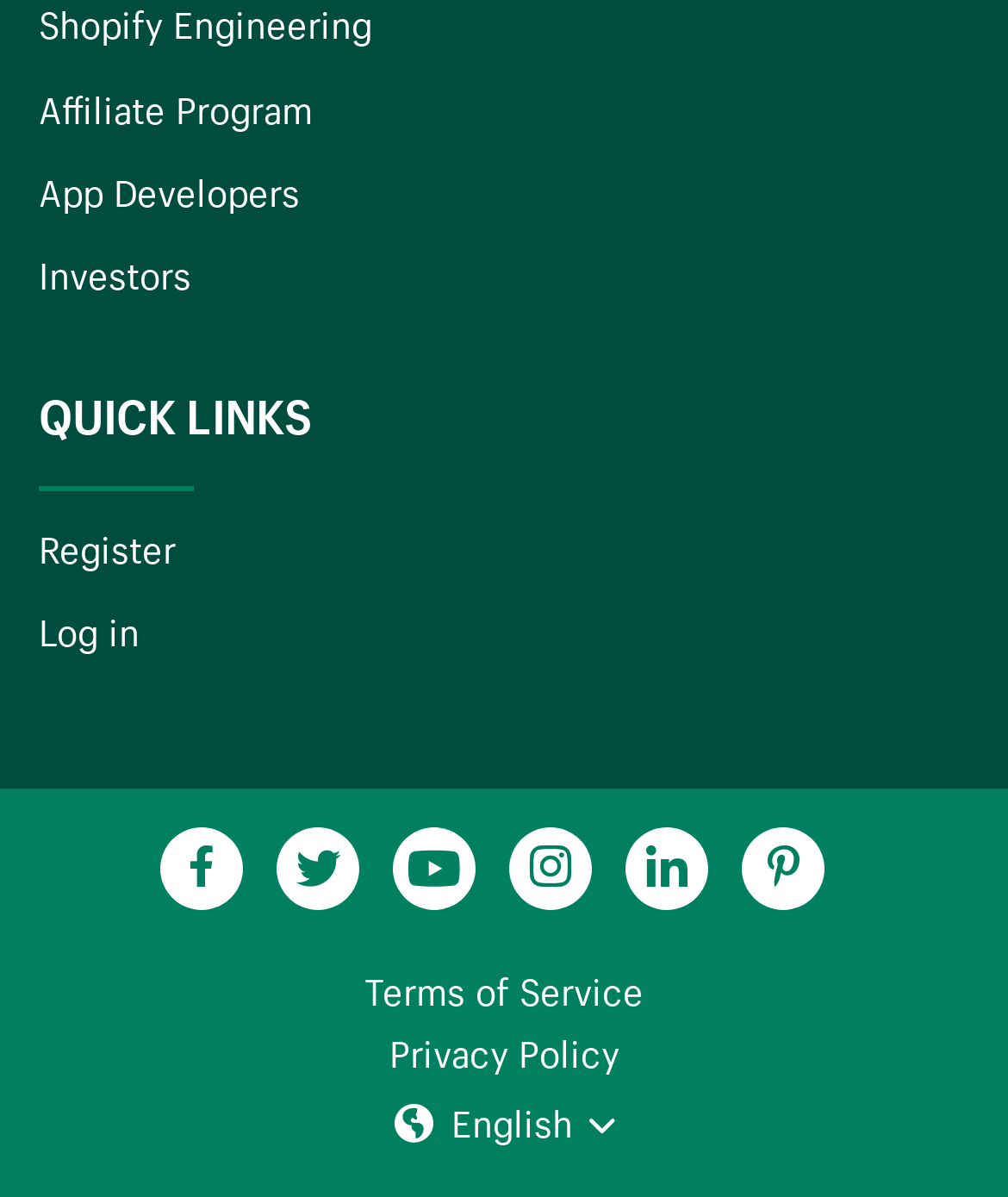How many links are there in the top section of the webpage?
Using the image as a reference, answer the question with a short word or phrase.

4